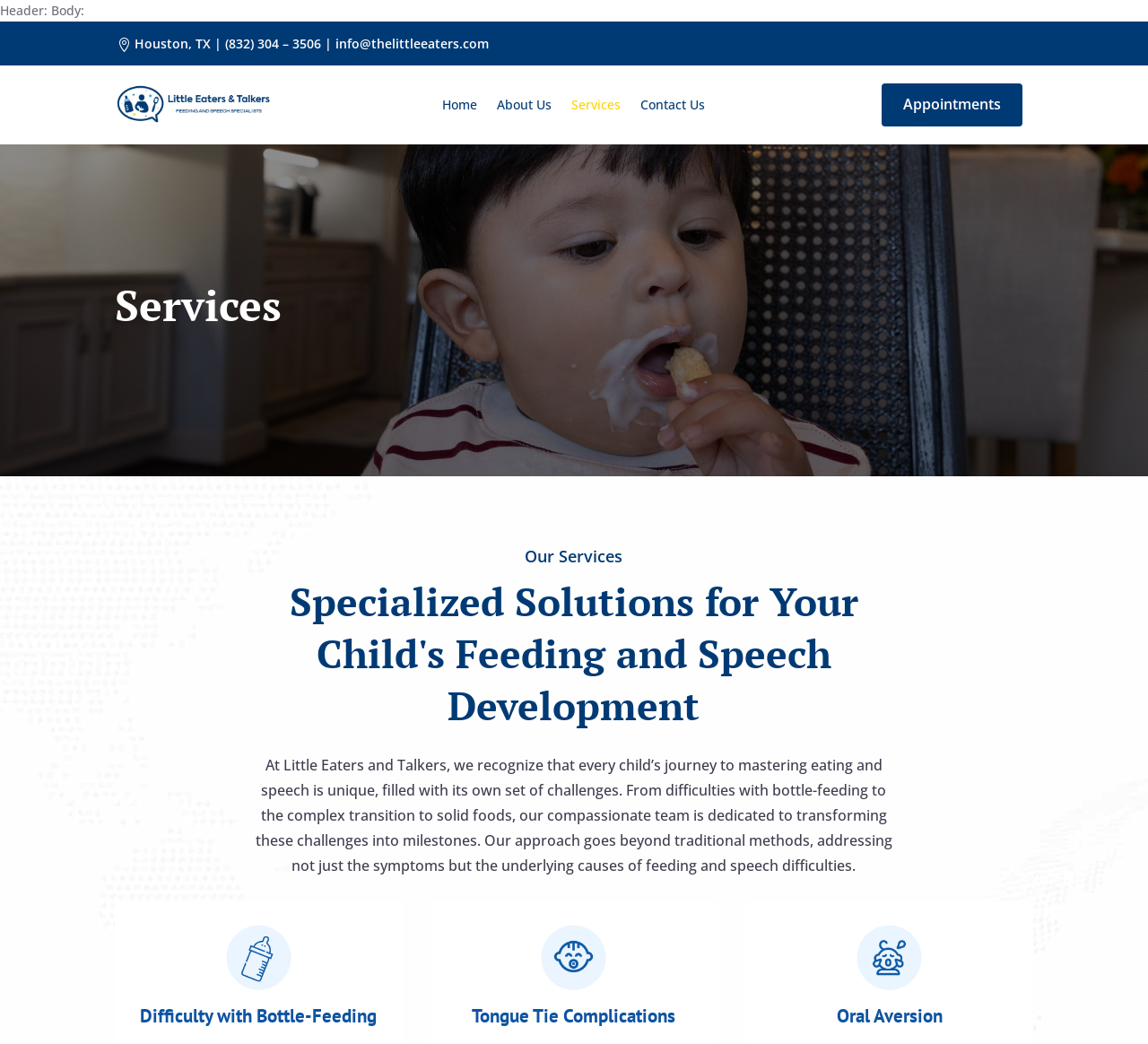Generate an in-depth caption that captures all aspects of the webpage.

The webpage is about the services offered by Little Eaters and Talkers, a company that specializes in helping children with feeding and speech development. 

At the top of the page, there is a header section with two static text elements, "Header:" and "Body:". Below this section, there is a contact information section that includes the company's address, phone number, and email address. 

To the right of the contact information, there is a logo image. Above the logo, there are five navigation links: "Home", "About Us", "Services", "Contact Us", and "Appointments". 

The main content of the page is divided into sections. The first section has a heading "Services" and a subheading "Specialized Solutions for Your Child's Feeding and Speech Development". Below this, there is a paragraph of text that describes the company's approach to helping children with feeding and speech difficulties. 

The next section is titled "Our Services" and lists three specific services offered by the company: "Difficulty with Bottle-Feeding", "Tongue Tie Complications", and "Oral Aversion". Each of these services has a heading element, but no additional text or descriptions are provided.